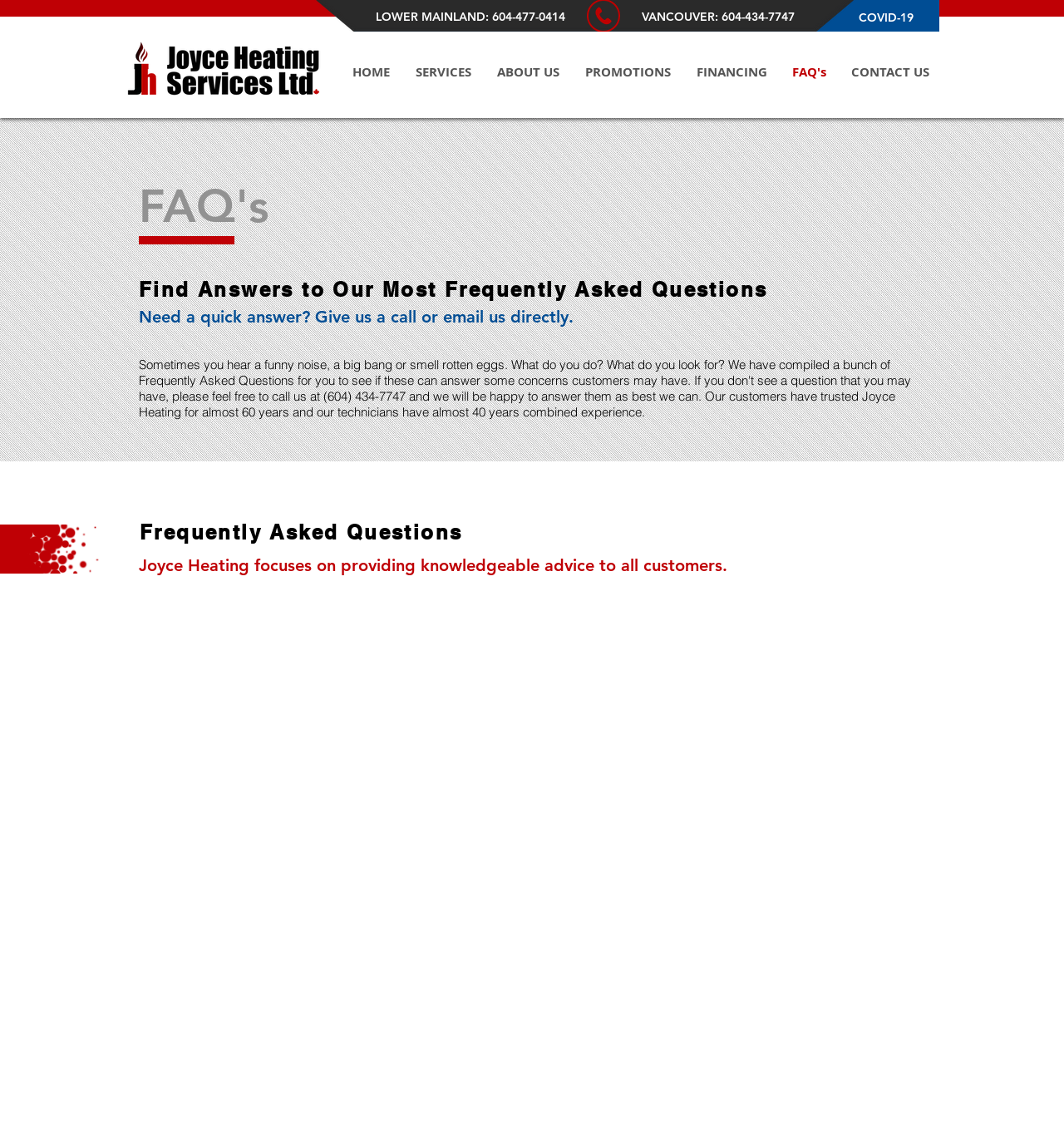Kindly provide the bounding box coordinates of the section you need to click on to fulfill the given instruction: "Click COVID-19 link".

[0.807, 0.009, 0.859, 0.022]